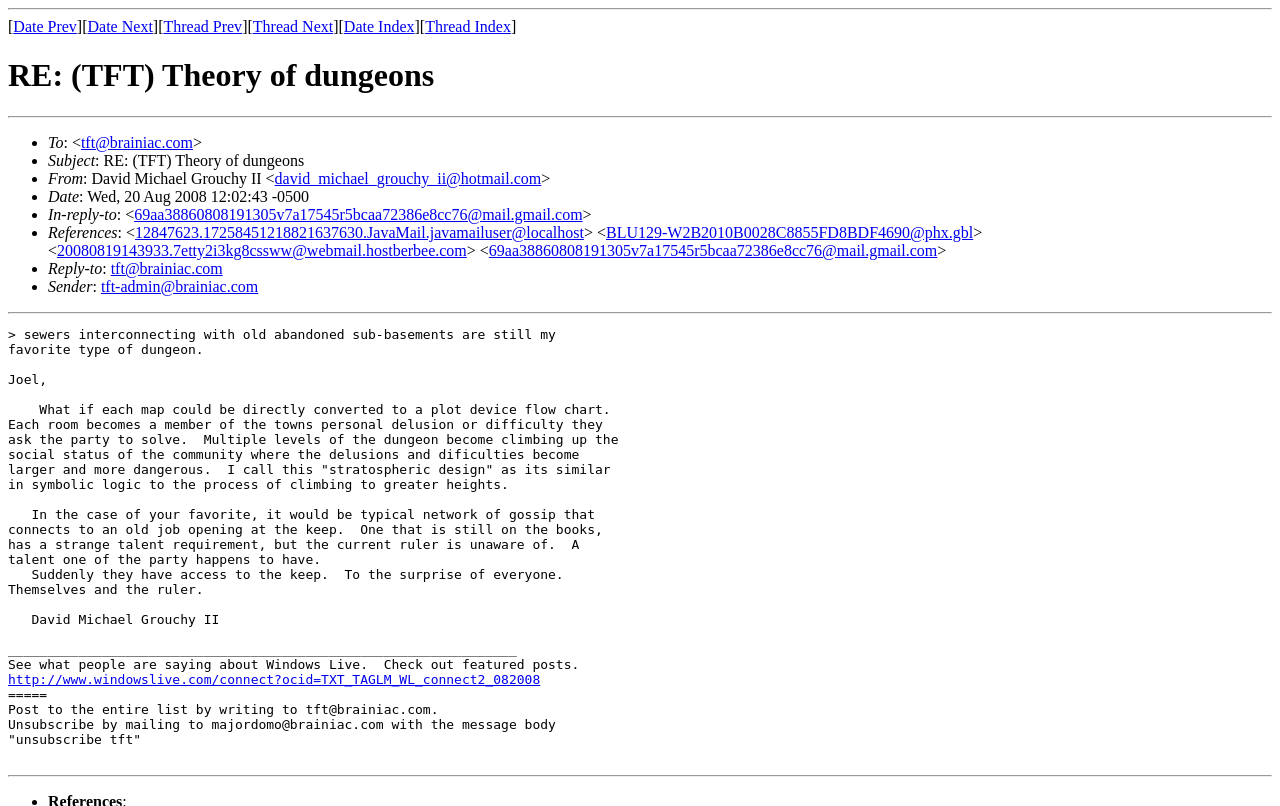Provide the bounding box coordinates of the area you need to click to execute the following instruction: "Click on 'Thread Next'".

[0.197, 0.022, 0.26, 0.043]